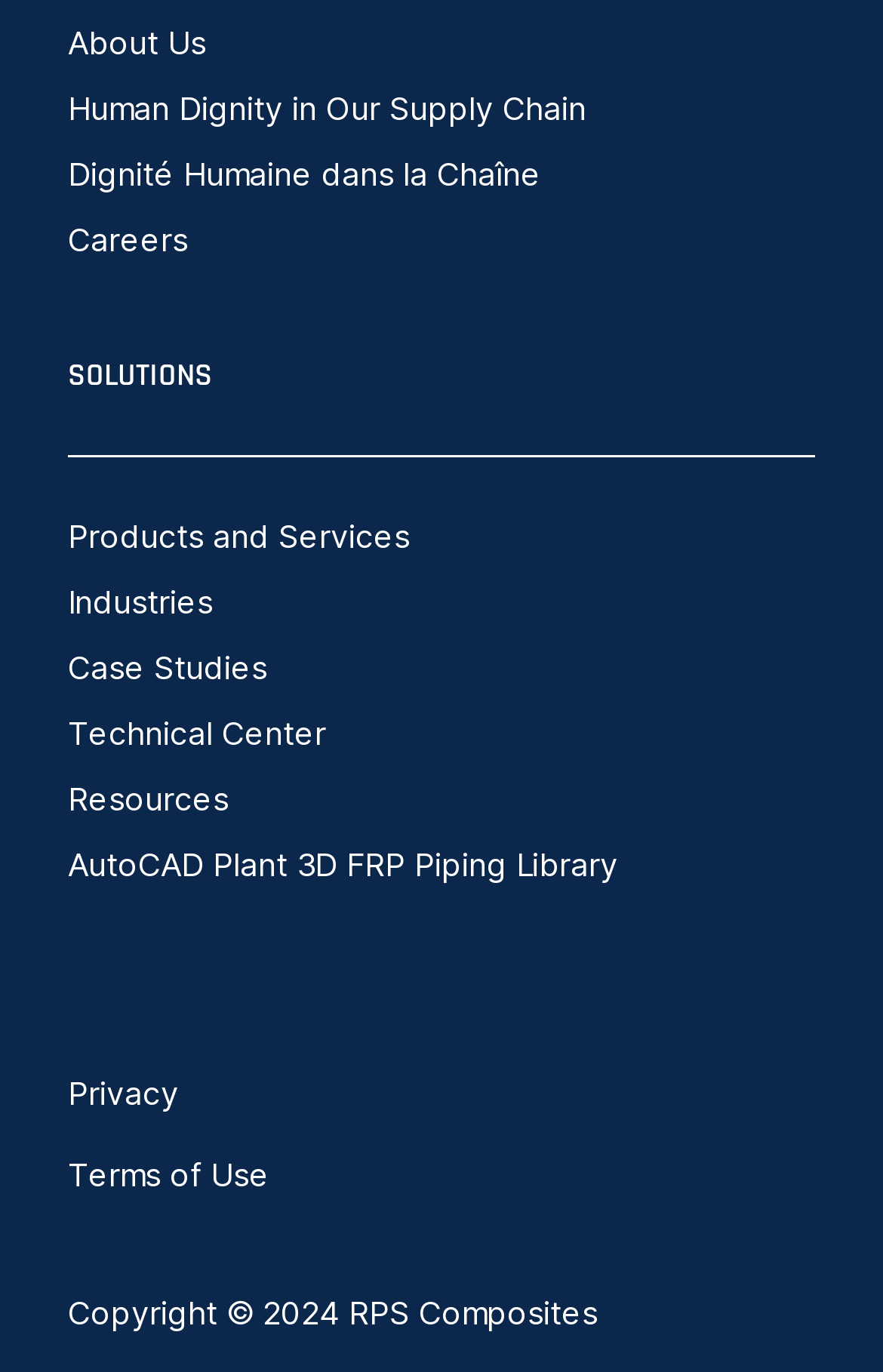Identify the bounding box coordinates for the element you need to click to achieve the following task: "check Privacy policy". Provide the bounding box coordinates as four float numbers between 0 and 1, in the form [left, top, right, bottom].

[0.077, 0.782, 0.203, 0.81]